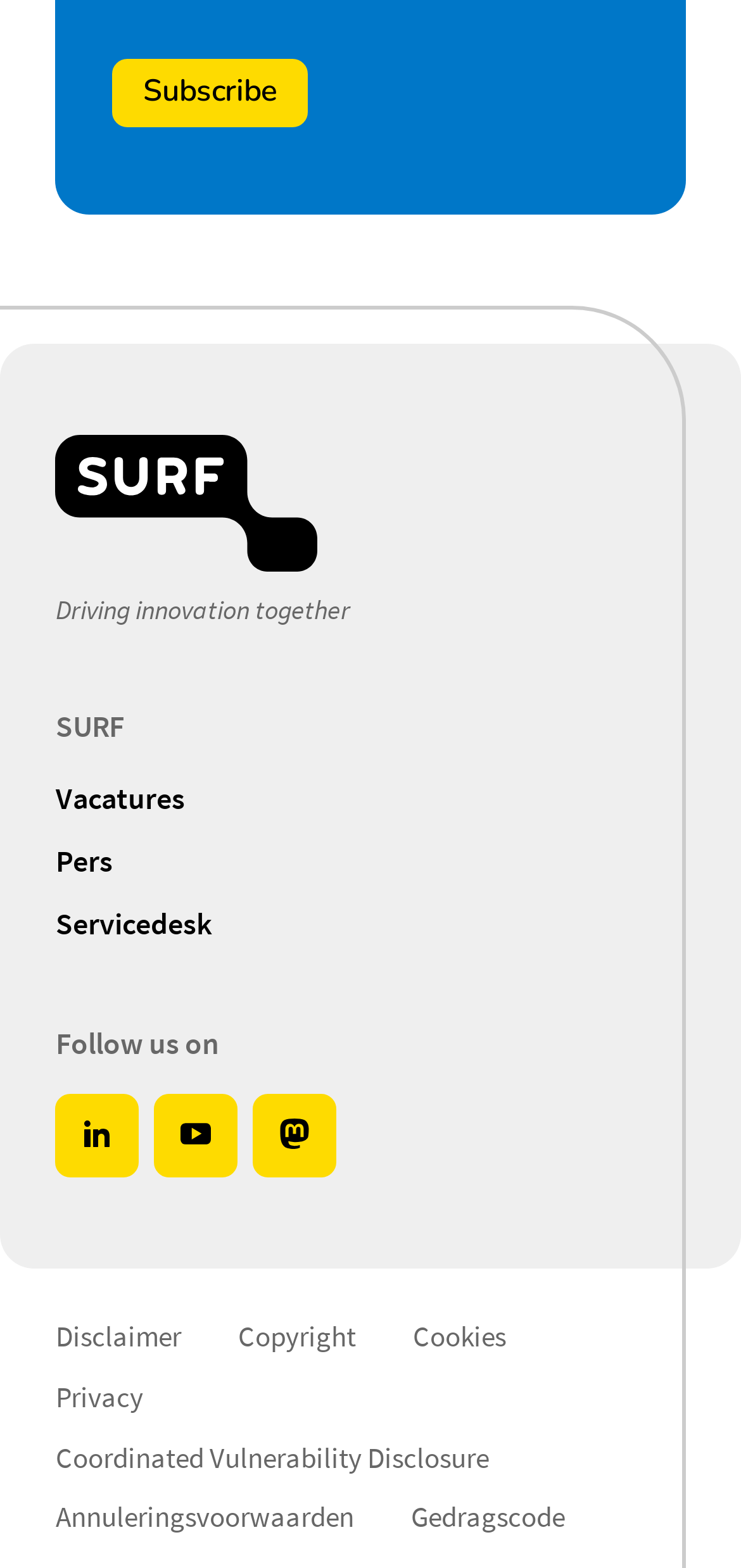Please identify the bounding box coordinates of the element's region that should be clicked to execute the following instruction: "check new releases". The bounding box coordinates must be four float numbers between 0 and 1, i.e., [left, top, right, bottom].

None